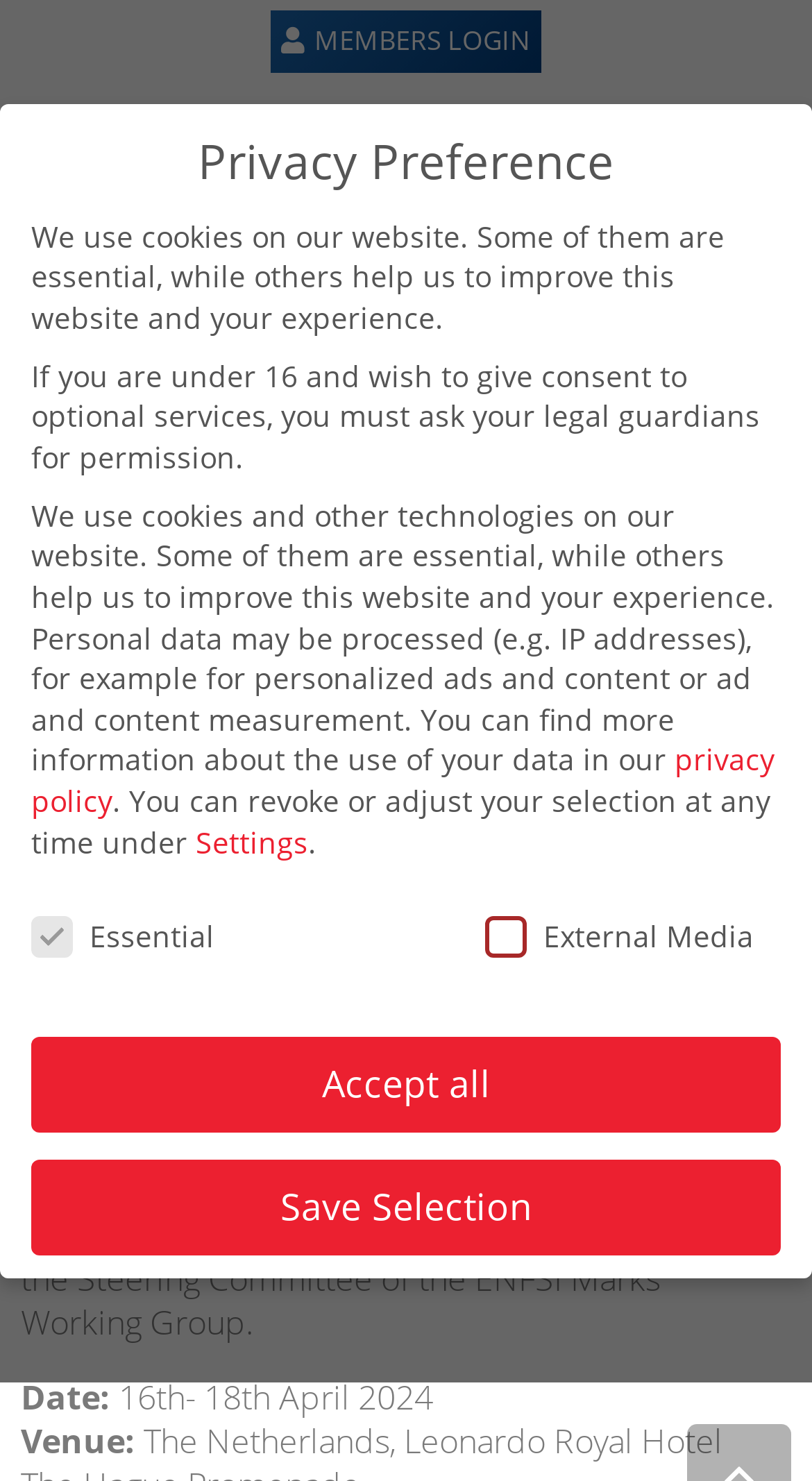Please indicate the bounding box coordinates for the clickable area to complete the following task: "View Event details". The coordinates should be specified as four float numbers between 0 and 1, i.e., [left, top, right, bottom].

[0.725, 0.426, 0.82, 0.453]